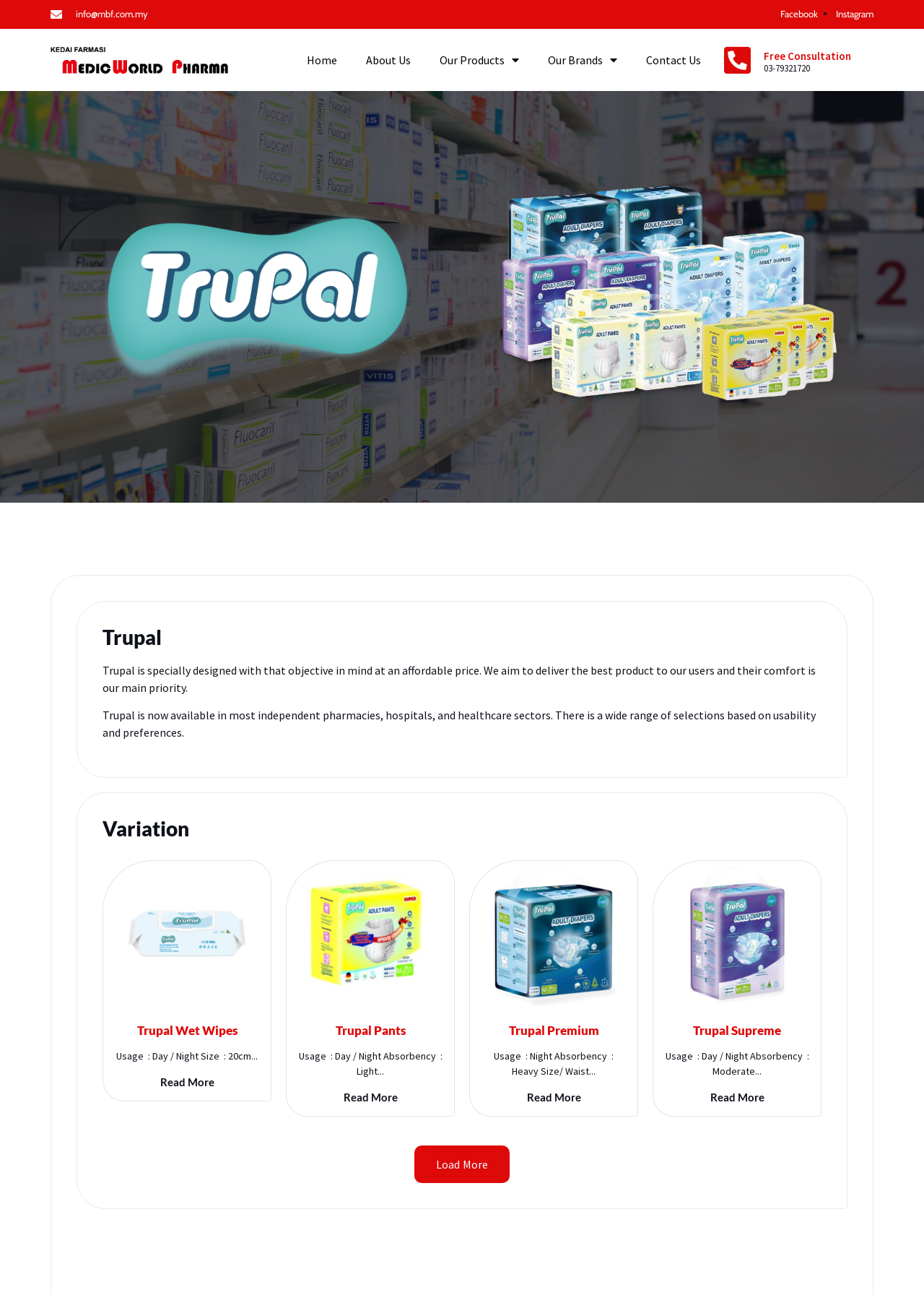How many social media links are available?
Using the image as a reference, give an elaborate response to the question.

I counted the number of social media links available on the webpage, which are Facebook and Instagram, so the answer is 2.